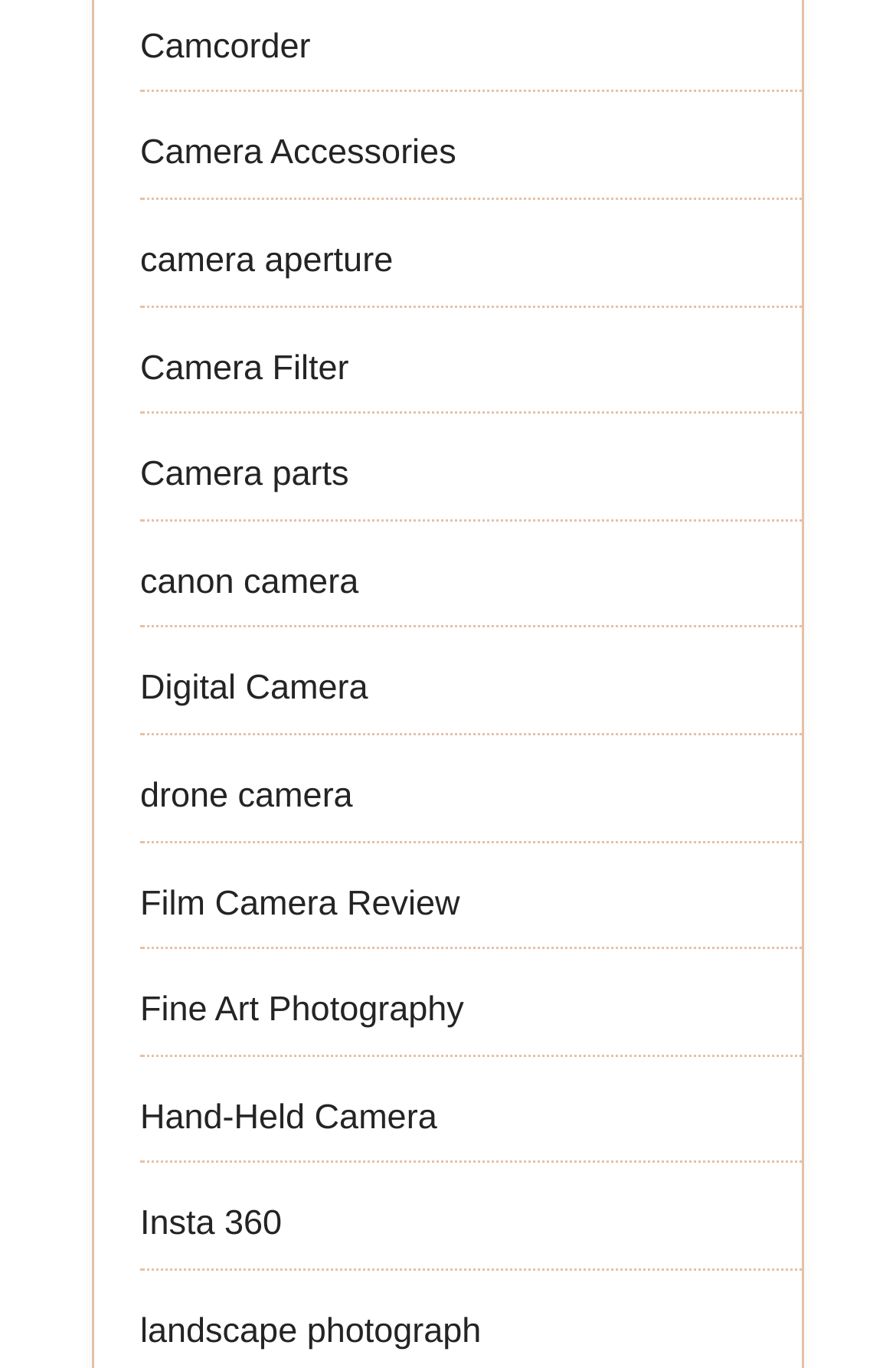Could you highlight the region that needs to be clicked to execute the instruction: "Explore Digital Camera"?

[0.156, 0.489, 0.411, 0.518]